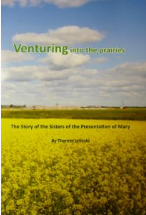Give a comprehensive caption that covers the entire image content.

The image showcases the cover of a book titled "Venturing into the Prairies," authored by Therese Jelinski. The cover features a breathtaking landscape of rolling prairies bathed in sunlight, with vibrant yellow flowers in the foreground, symbolizing the beauty and richness of Western Canada. The title is prominently displayed in a bold, green font at the top, capturing the essence of exploration and adventure in this expansive region. Below the title, the subtitle reads, "The Story of the Sisters of the Presentation of Mary," highlighting the historical significance of the narrative. This book appears to delve into the 110-year history of the Sisters in this part of Canada, inviting readers to learn more about their contributions and experiences in the prairie landscapes.